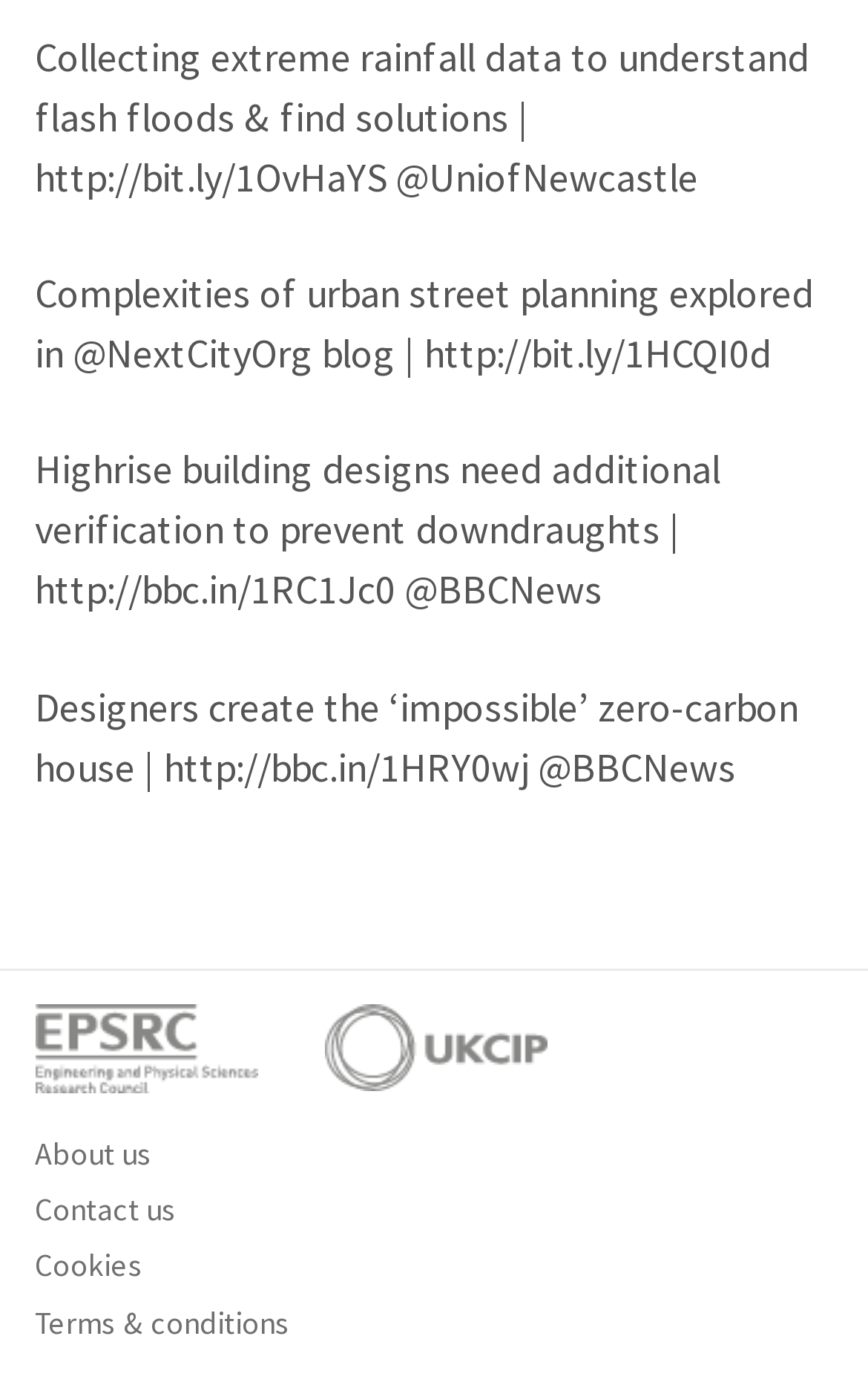Are there any images on the page?
Respond with a short answer, either a single word or a phrase, based on the image.

Yes